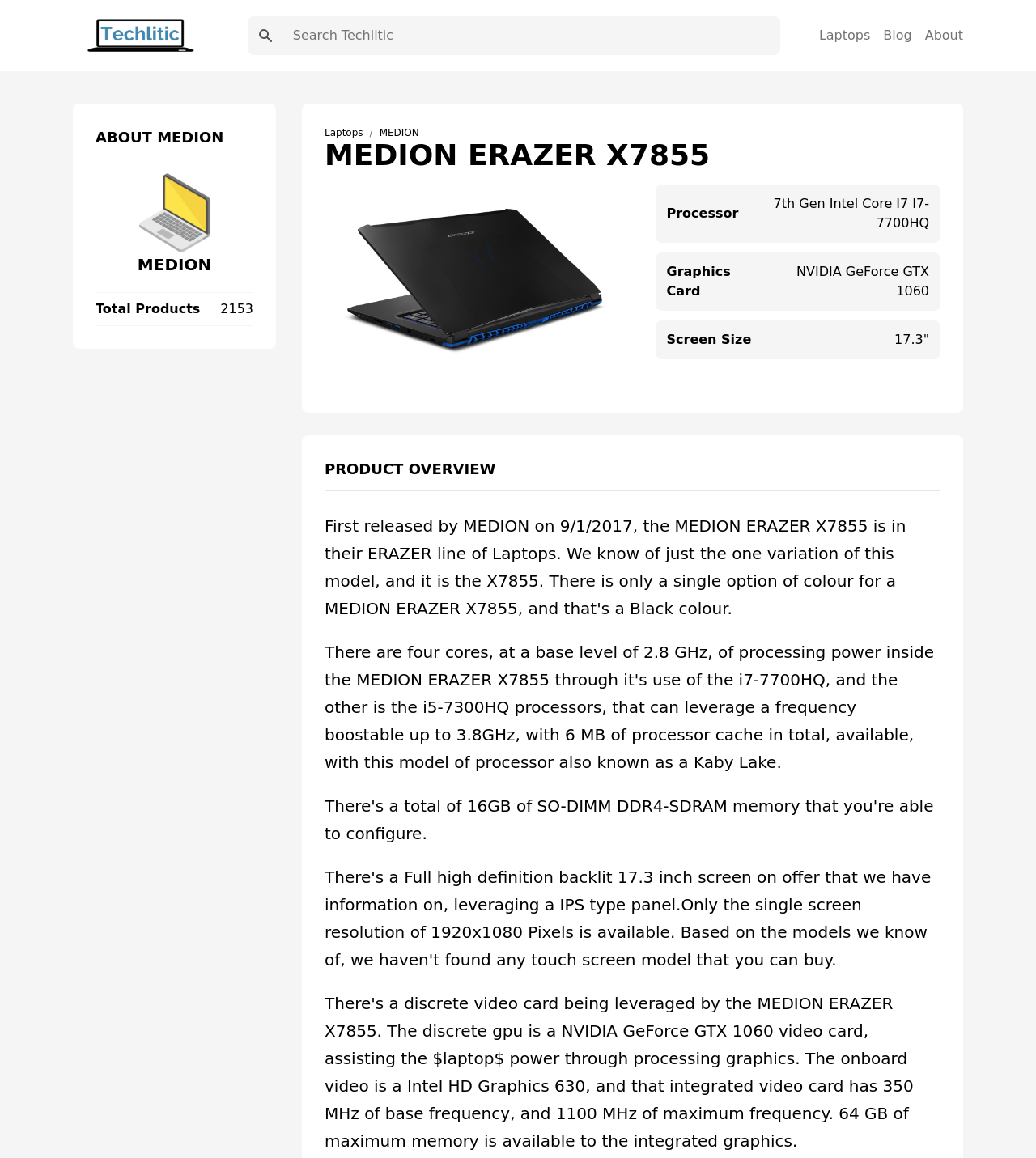Please locate and retrieve the main header text of the webpage.

MEDION ERAZER X7855